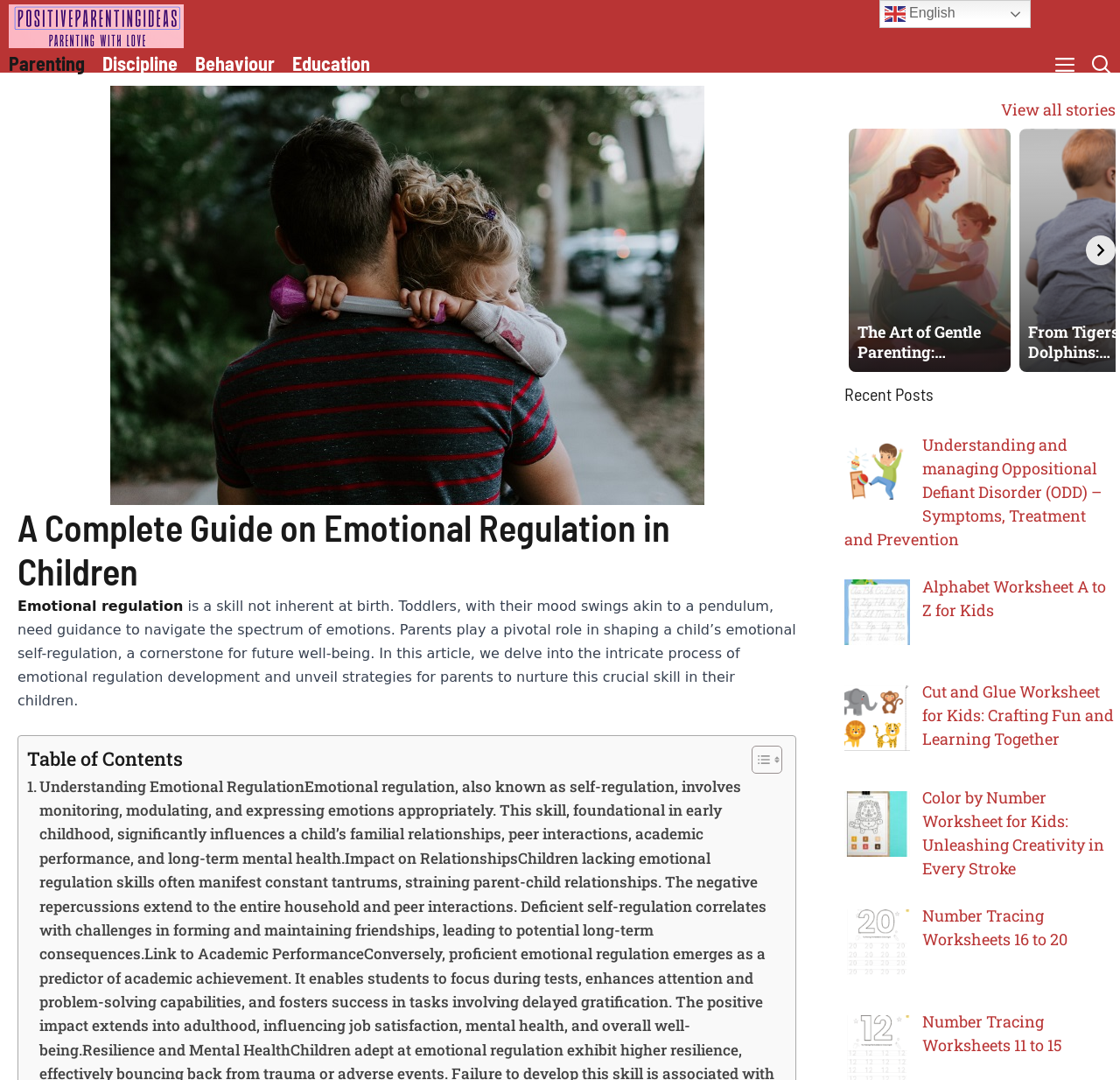Generate the title text from the webpage.

A Complete Guide on Emotional Regulation in Children